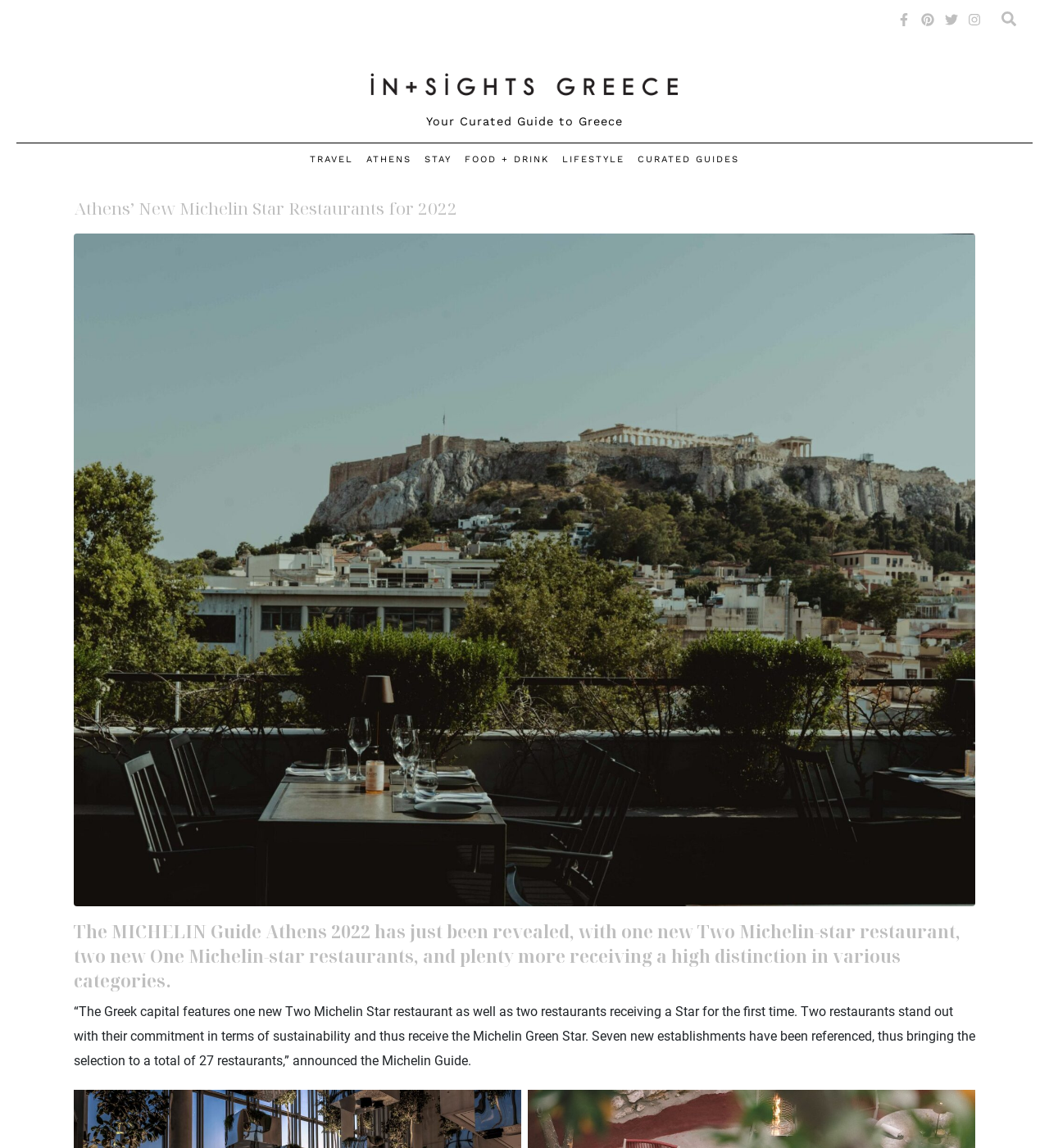Based on the provided description, "Curated Guides", find the bounding box of the corresponding UI element in the screenshot.

[0.608, 0.132, 0.705, 0.146]